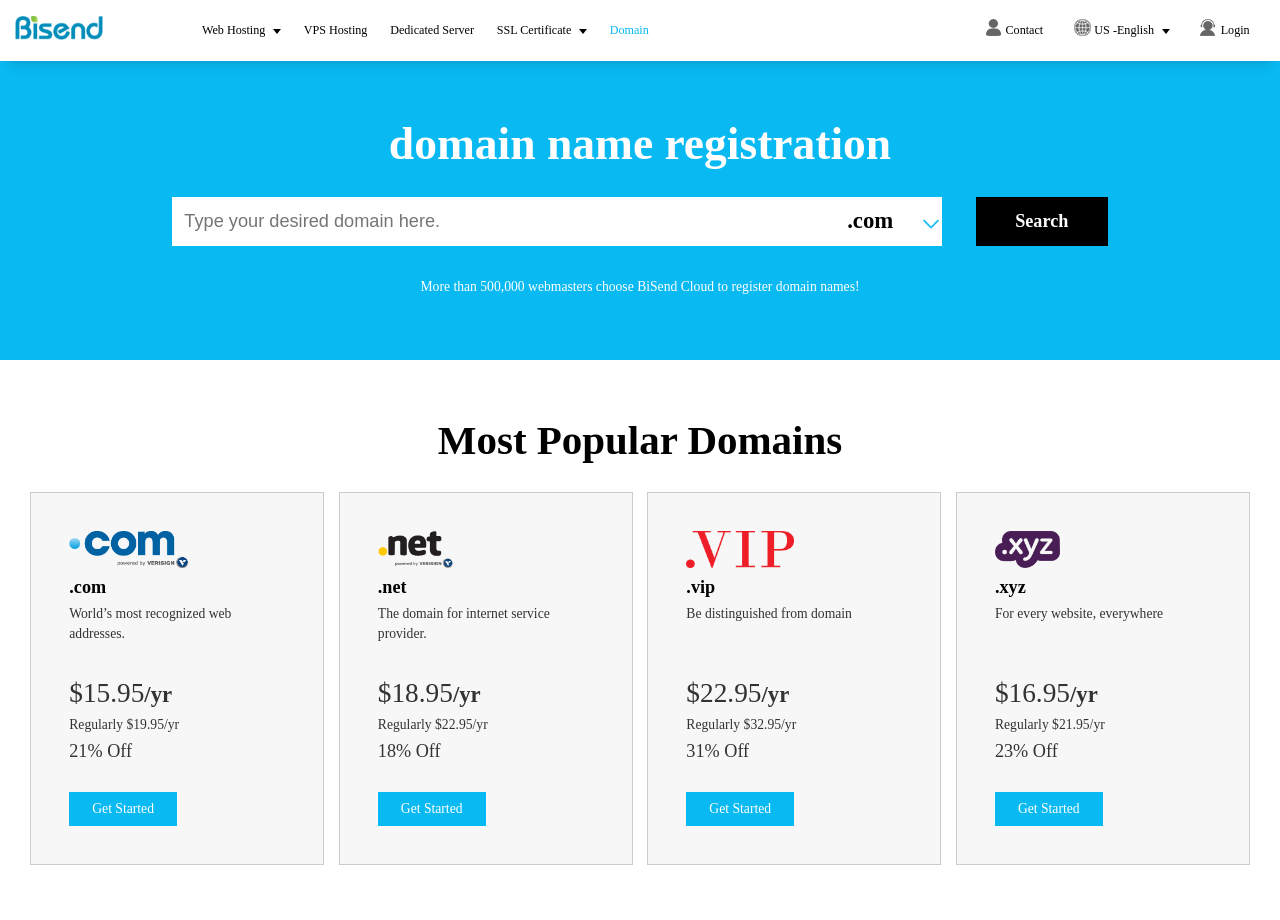Provide a thorough summary of the webpage.

The webpage is focused on domain name registration, with the main title "Buy a Domain Name at Low Price from BiSend" at the top. Below the title, there is a navigation menu with links to "Web Hosting", "VPS Hosting", "Dedicated Server", "SSL Certificate", "Domain", and "Login" on the top-right corner. 

On the top-left corner, there is a logo of BiSend, which is an image with a link to "BiSend - Industry Best Web Hosting". 

The main content of the webpage is divided into two sections. The first section is a search bar where users can type their desired domain name, accompanied by a ".com" extension and a "Search" button. 

Below the search bar, there is a promotional text stating that more than 500,000 webmasters choose BiSend Cloud to register domain names. 

The second section is a list of popular domains, including ".com", ".net", ".vip", and ".xyz", each with its own description, price, and a "Get Started" link. The prices are discounted, with the original prices and discount percentages displayed. 

There are also several images scattered throughout the webpage, including the BiSend logo, flags, and icons representing the different domain extensions.